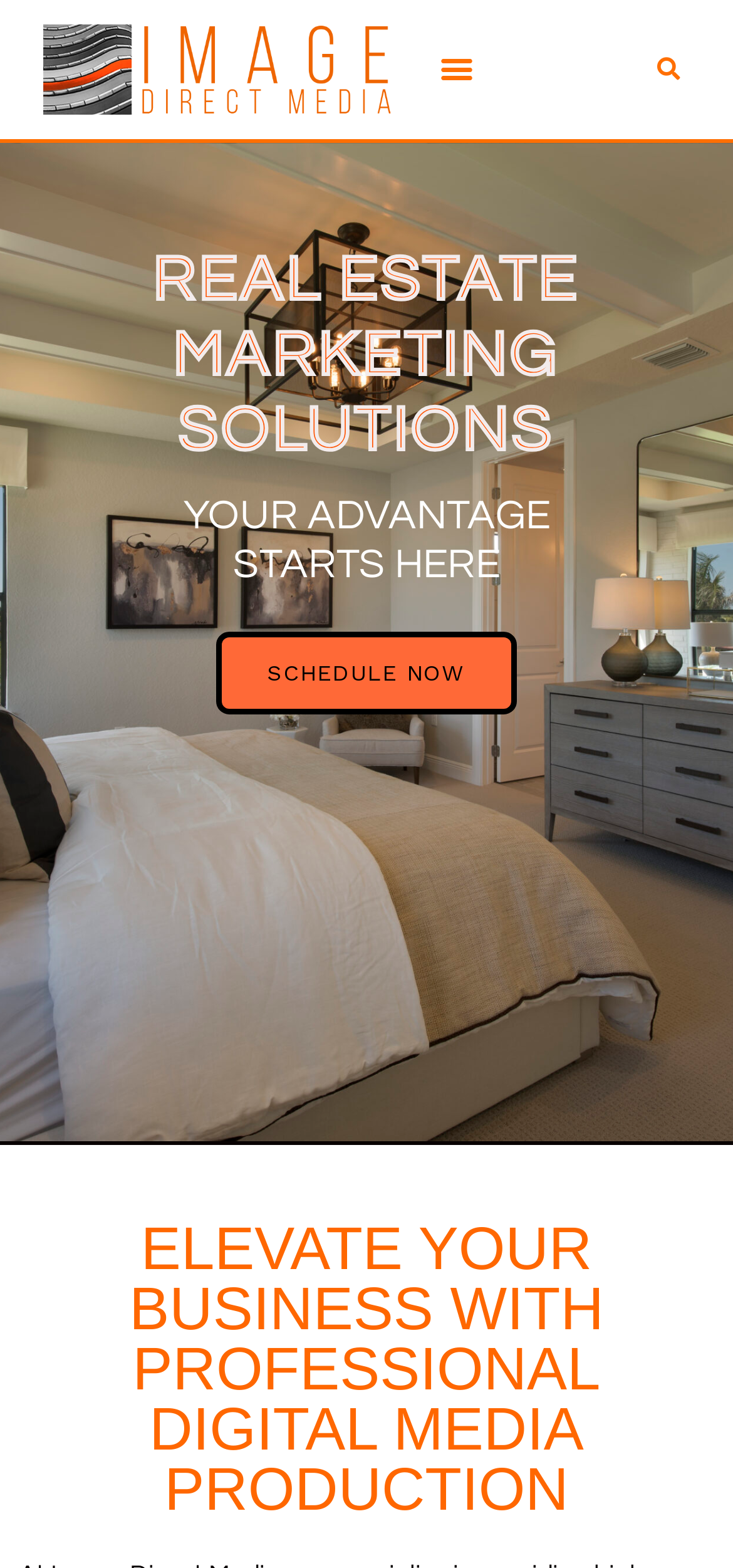Identify the main title of the webpage and generate its text content.

REAL ESTATE MARKETING
SOLUTIONS